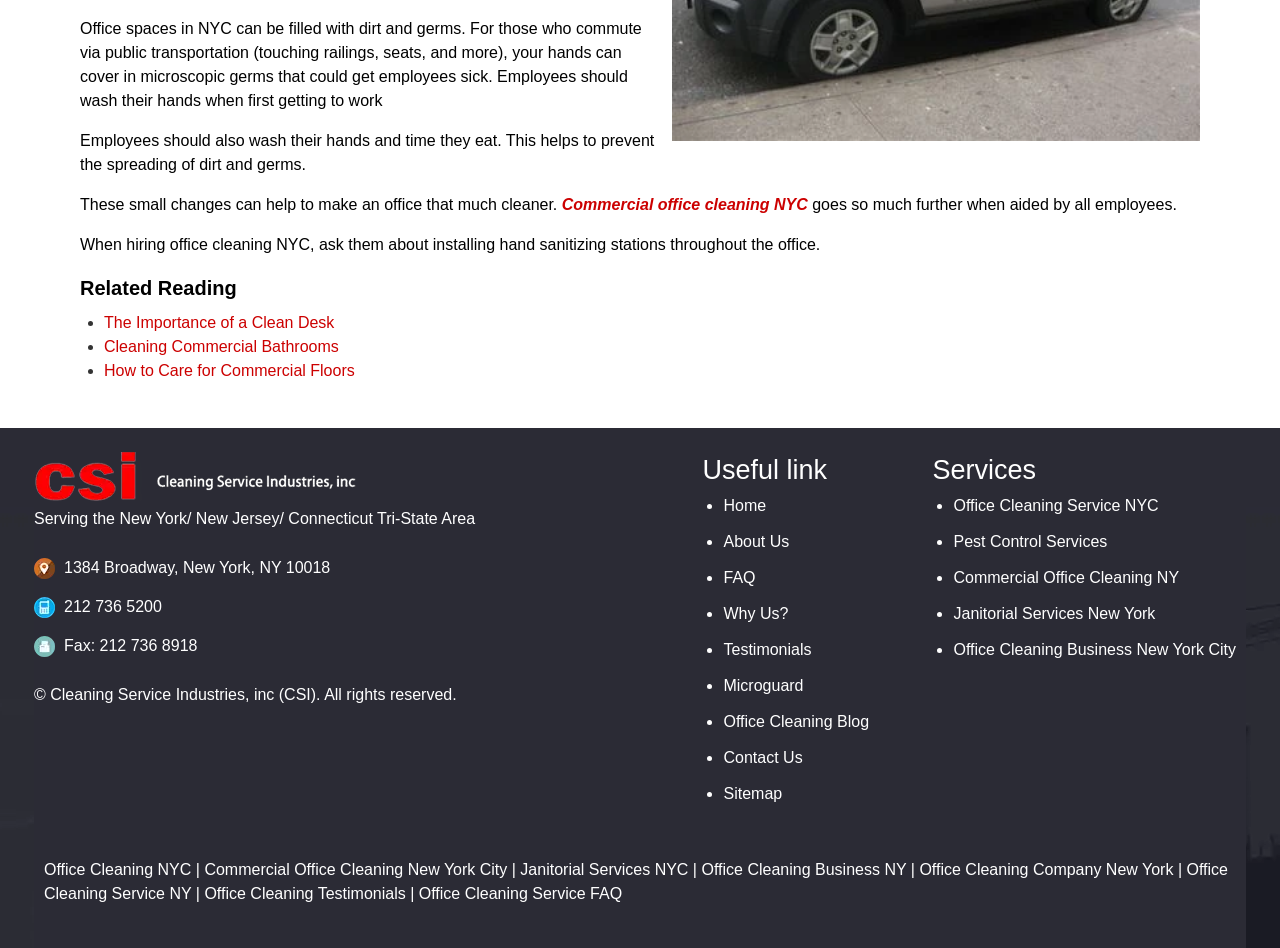Find the bounding box coordinates for the HTML element described as: "Pest Control Services". The coordinates should consist of four float values between 0 and 1, i.e., [left, top, right, bottom].

[0.745, 0.559, 0.966, 0.584]